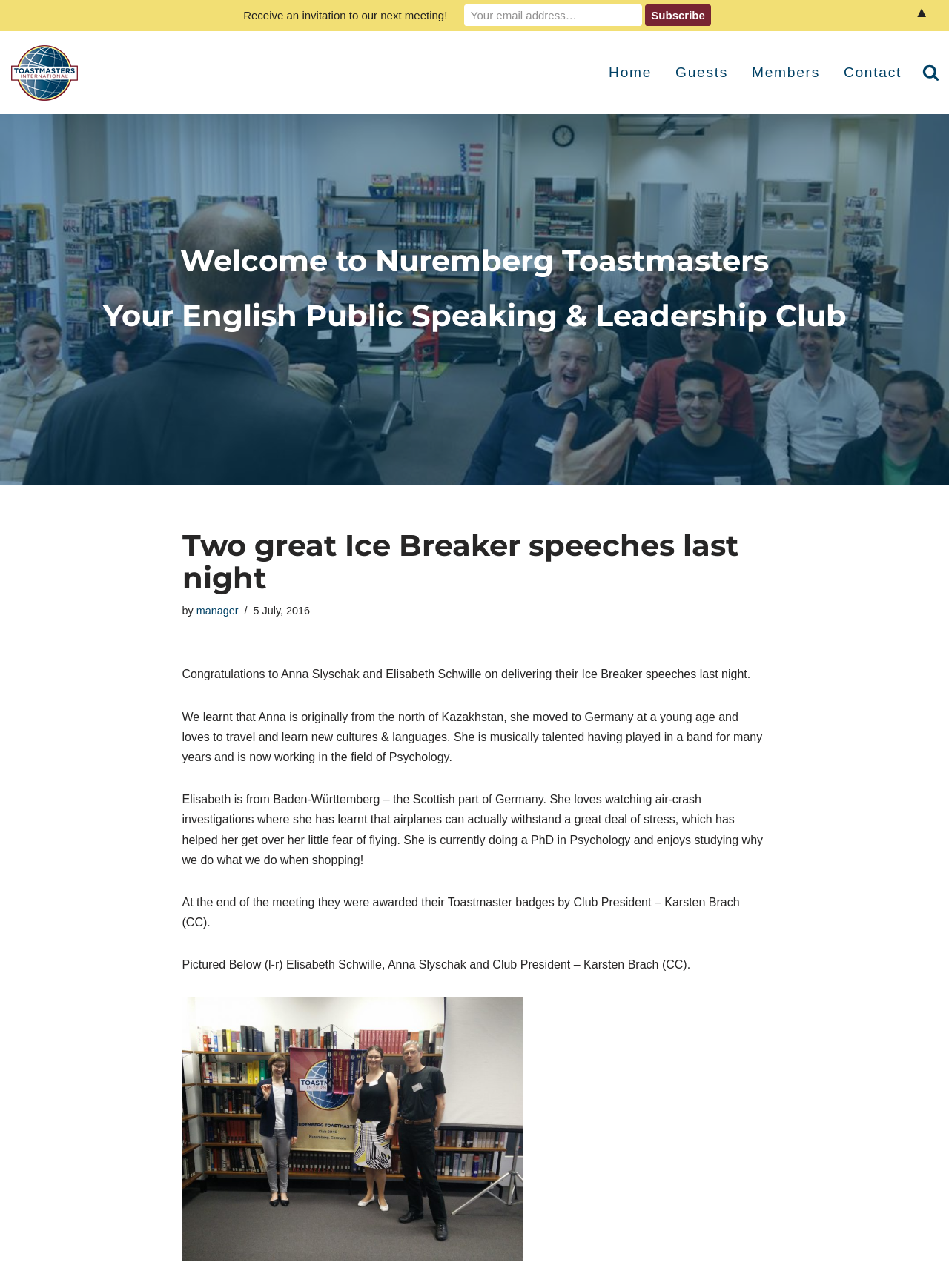Please identify the bounding box coordinates of the area that needs to be clicked to fulfill the following instruction: "View the image of Elisabeth Schwille and Anna Slyschak."

[0.192, 0.774, 0.551, 0.979]